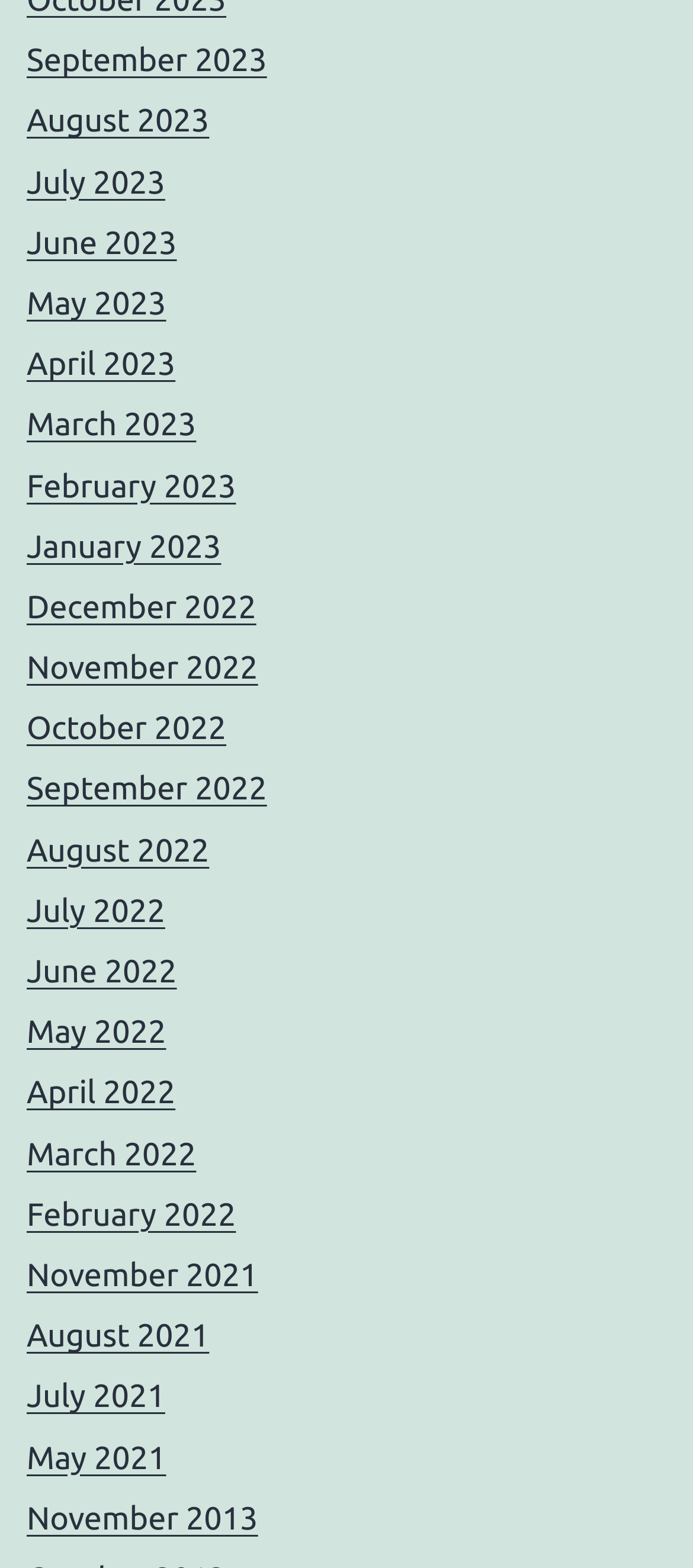Please determine the bounding box coordinates of the section I need to click to accomplish this instruction: "go to August 2022".

[0.038, 0.531, 0.302, 0.554]